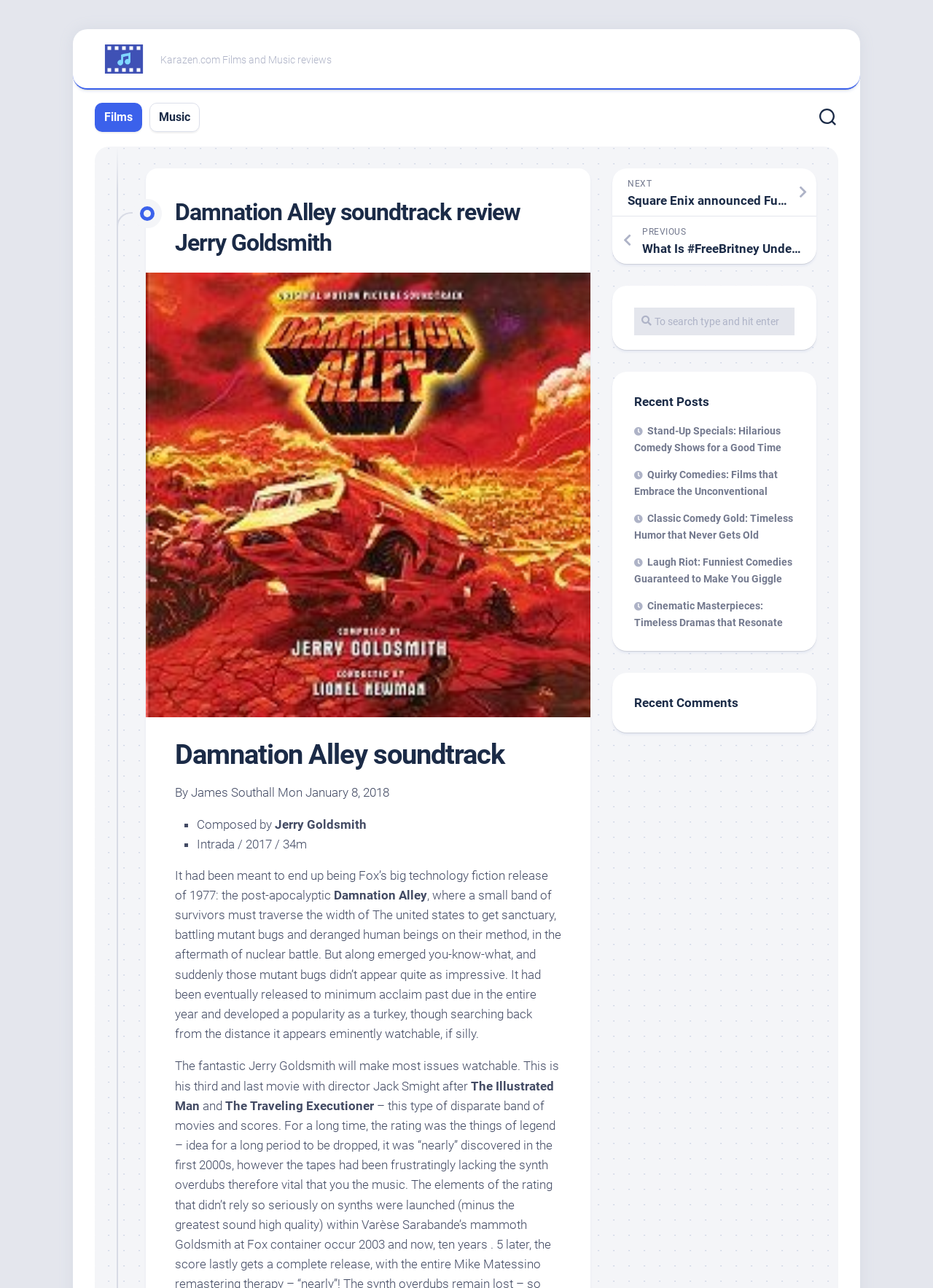Identify the bounding box coordinates necessary to click and complete the given instruction: "Click on the 'Films' link".

[0.112, 0.085, 0.142, 0.097]